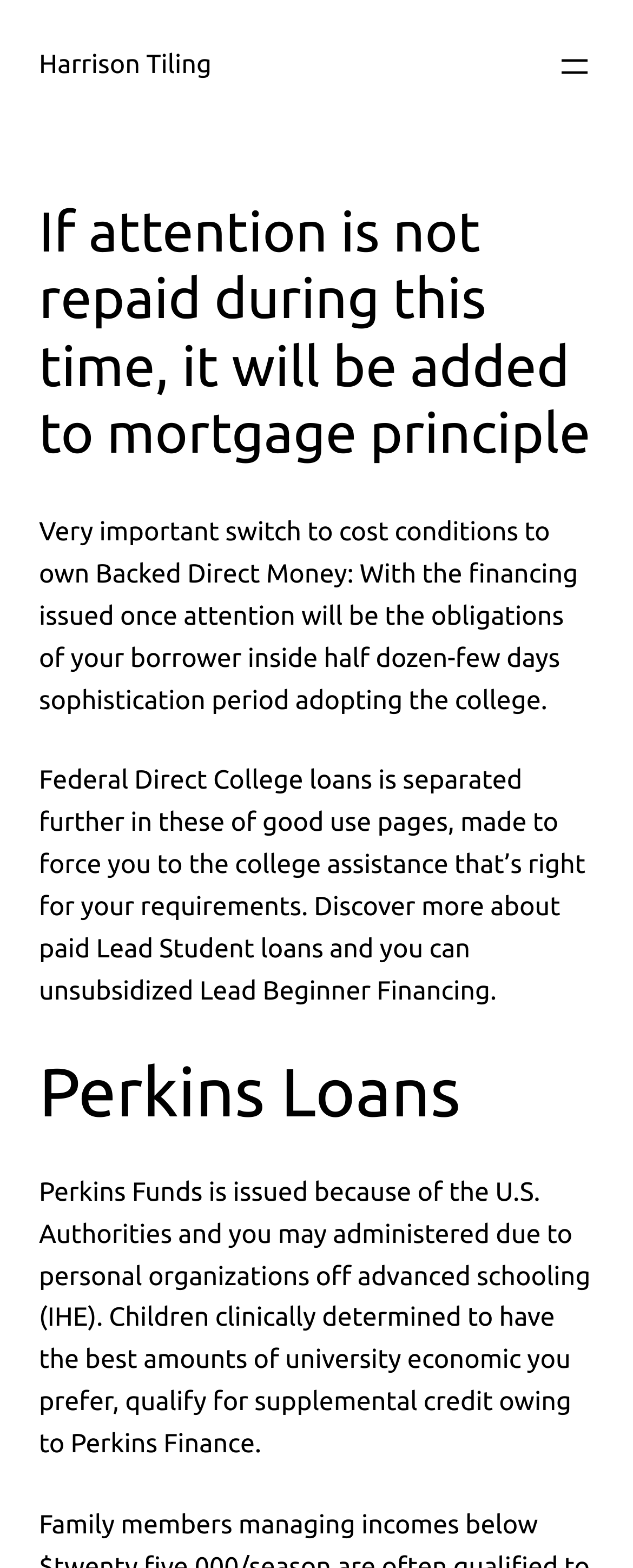Who administers Perkins Funds?
Refer to the screenshot and answer in one word or phrase.

Private organizations